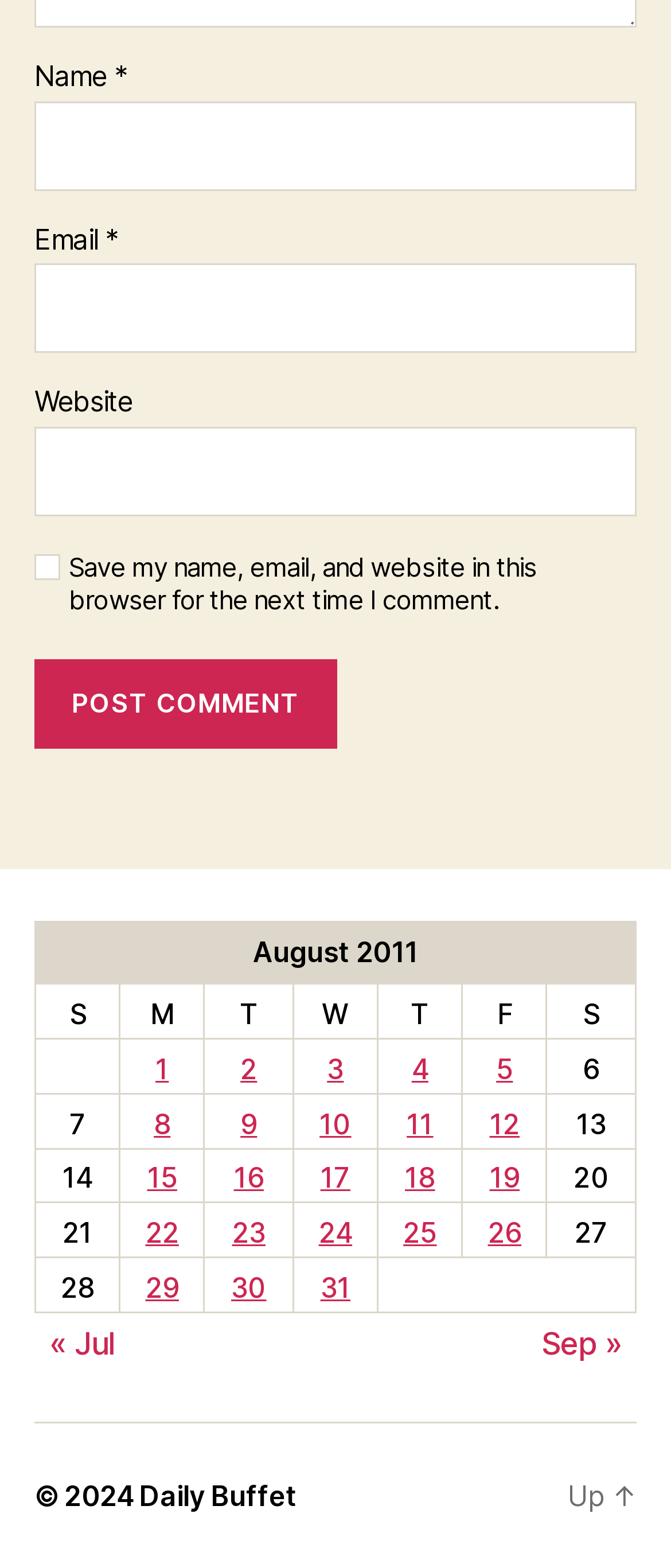Please use the details from the image to answer the following question comprehensively:
What is the purpose of the checkbox?

The checkbox is located below the comment form and is labeled 'Save my name, email, and website in this browser for the next time I comment.' This suggests that its purpose is to save the user's comment information for future use.